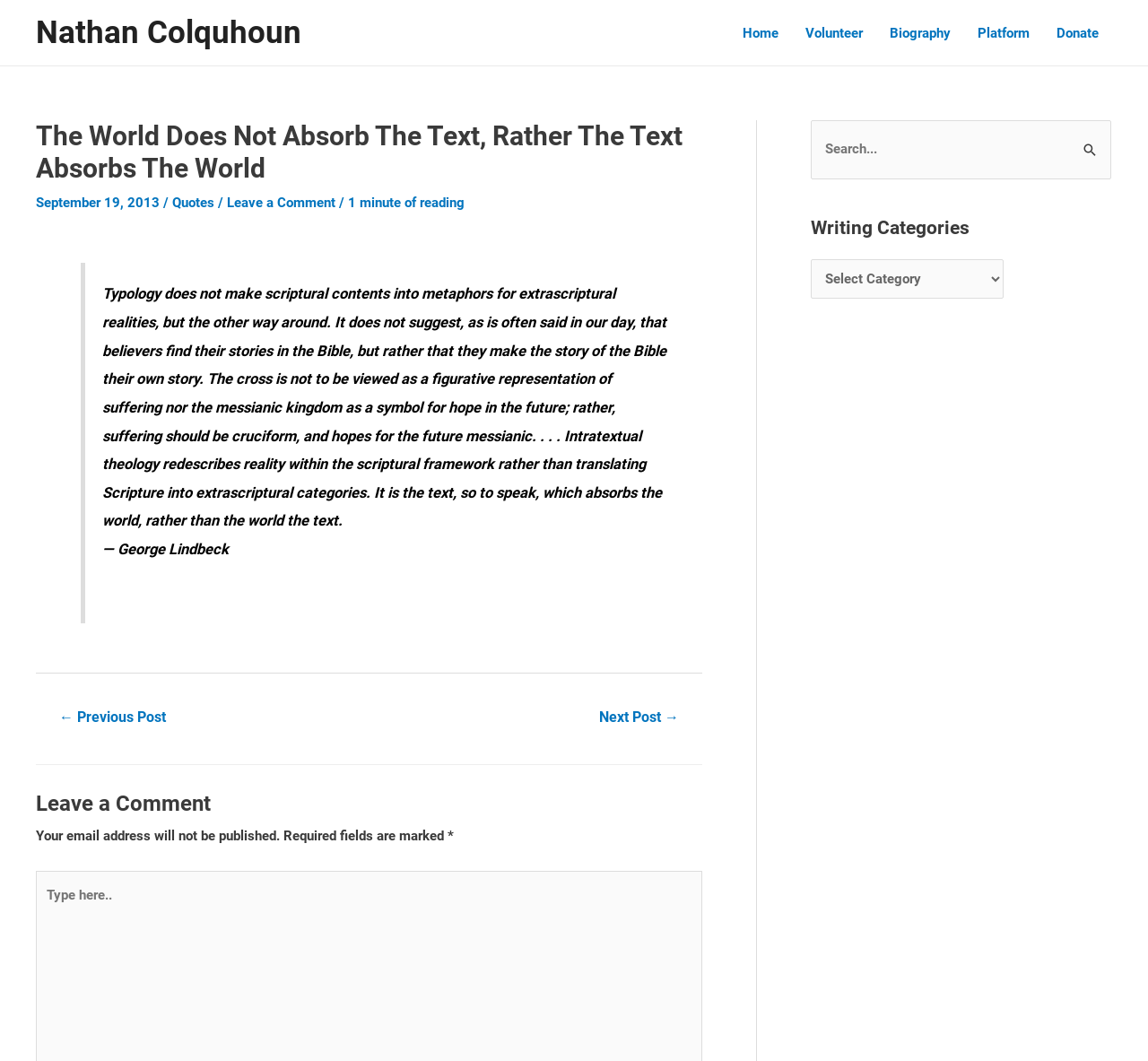Locate the bounding box coordinates of the region to be clicked to comply with the following instruction: "Click on 'Go to top'". The coordinates must be four float numbers between 0 and 1, in the form [left, top, right, bottom].

None